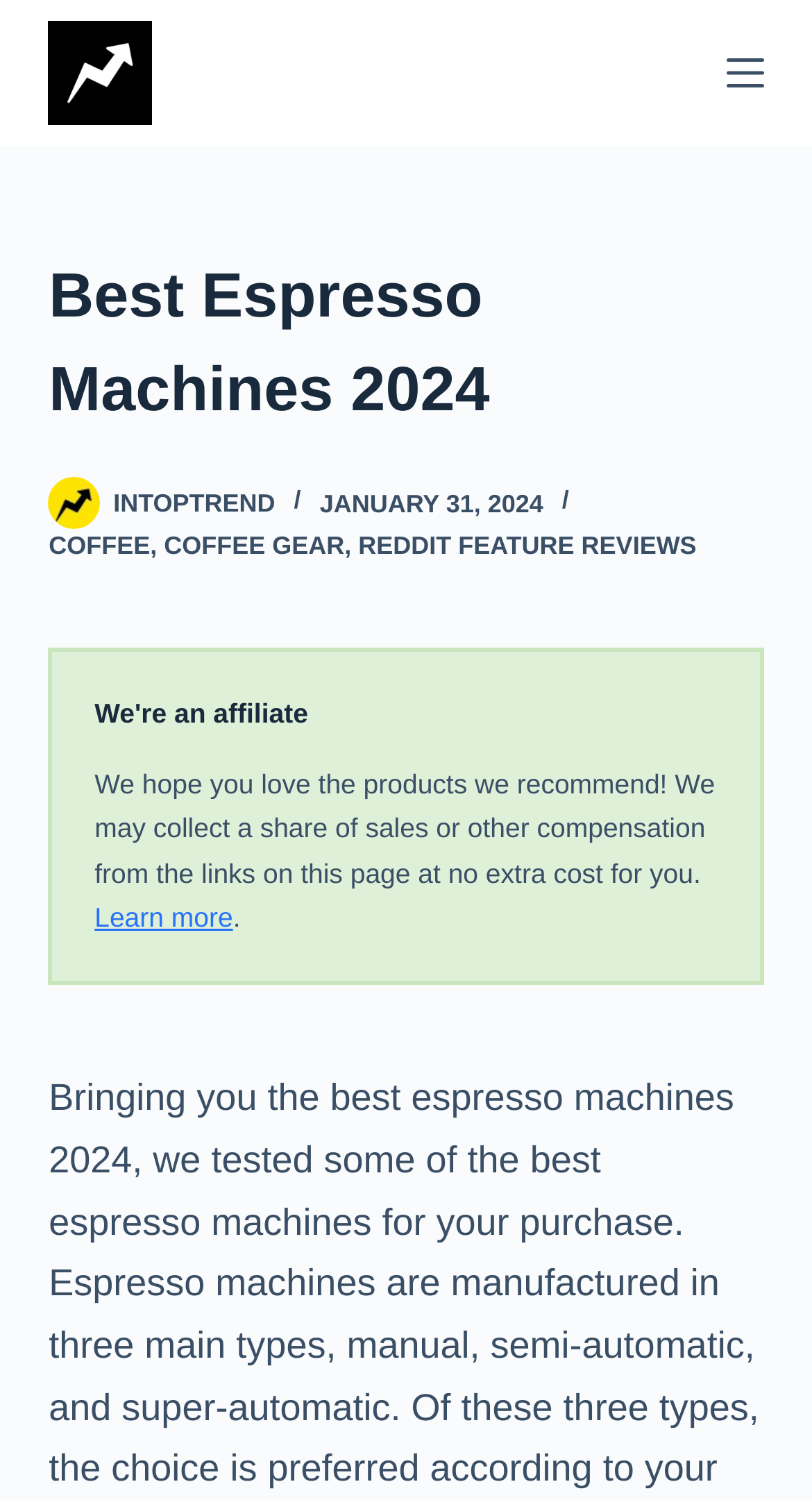Identify the bounding box coordinates of the clickable region required to complete the instruction: "Enter your email". The coordinates should be given as four float numbers within the range of 0 and 1, i.e., [left, top, right, bottom].

None